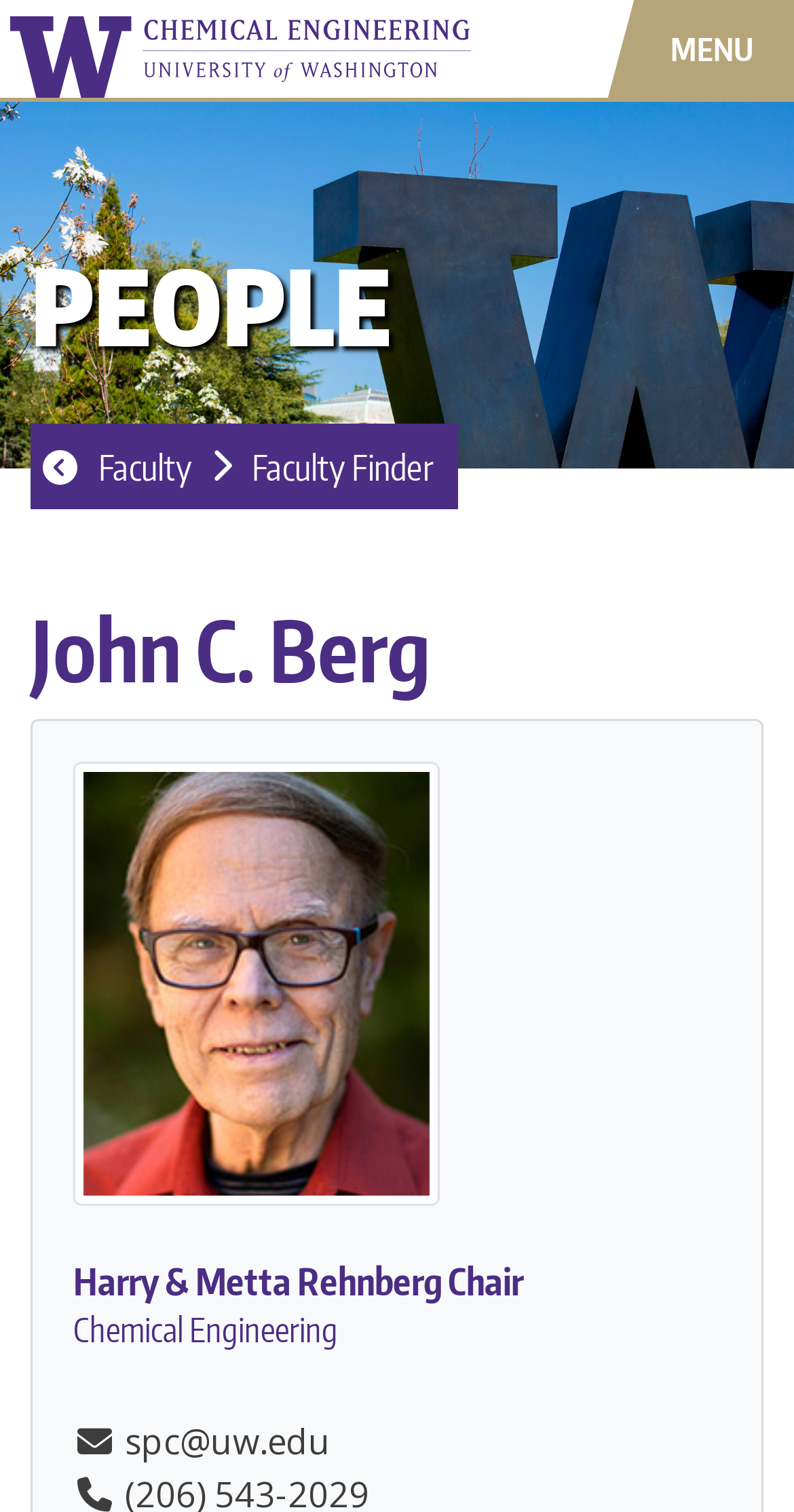What is the type of the image on the page?
Based on the image, answer the question with a single word or brief phrase.

Faculty Photo